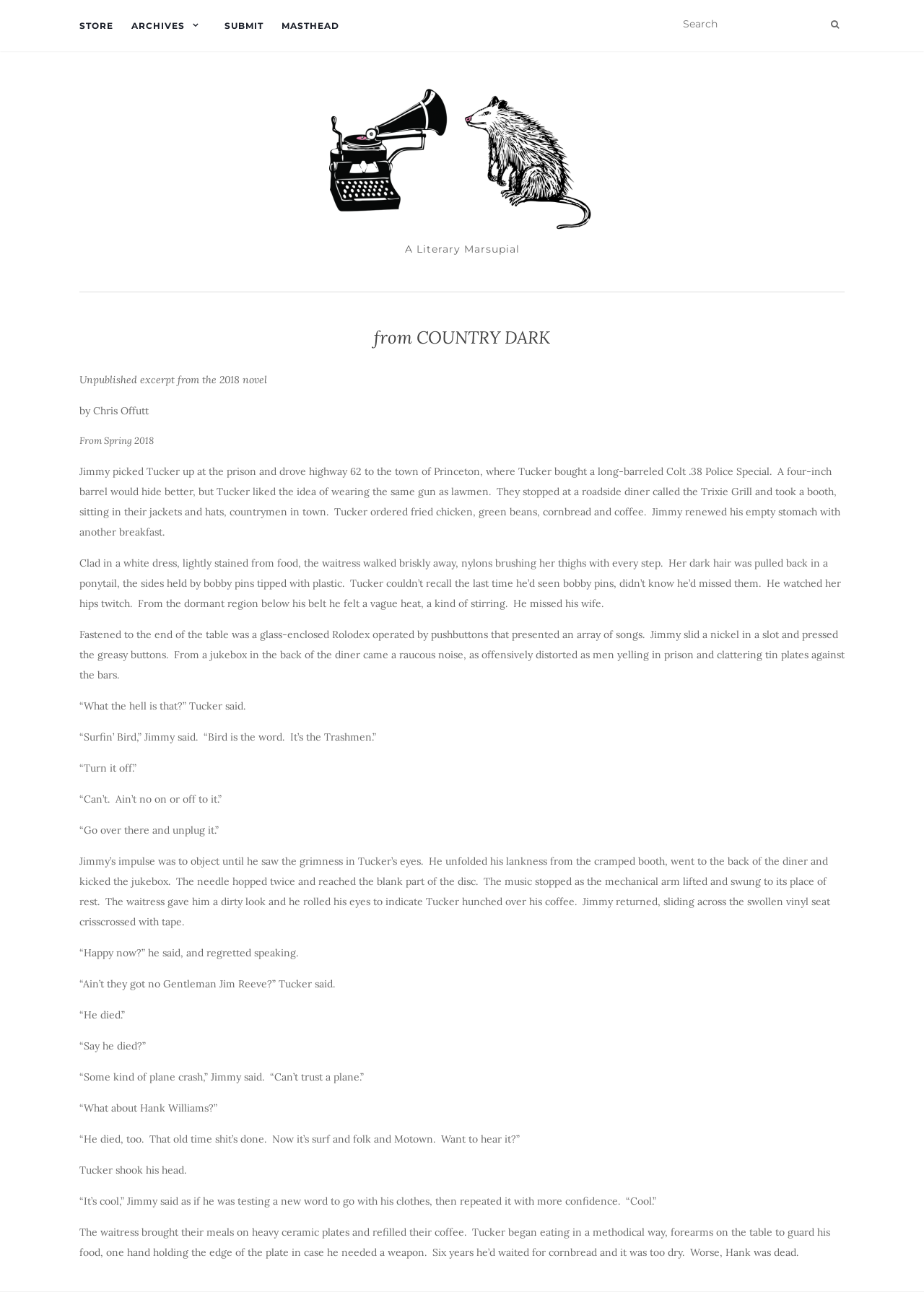Determine the main headline of the webpage and provide its text.

from COUNTRY DARK